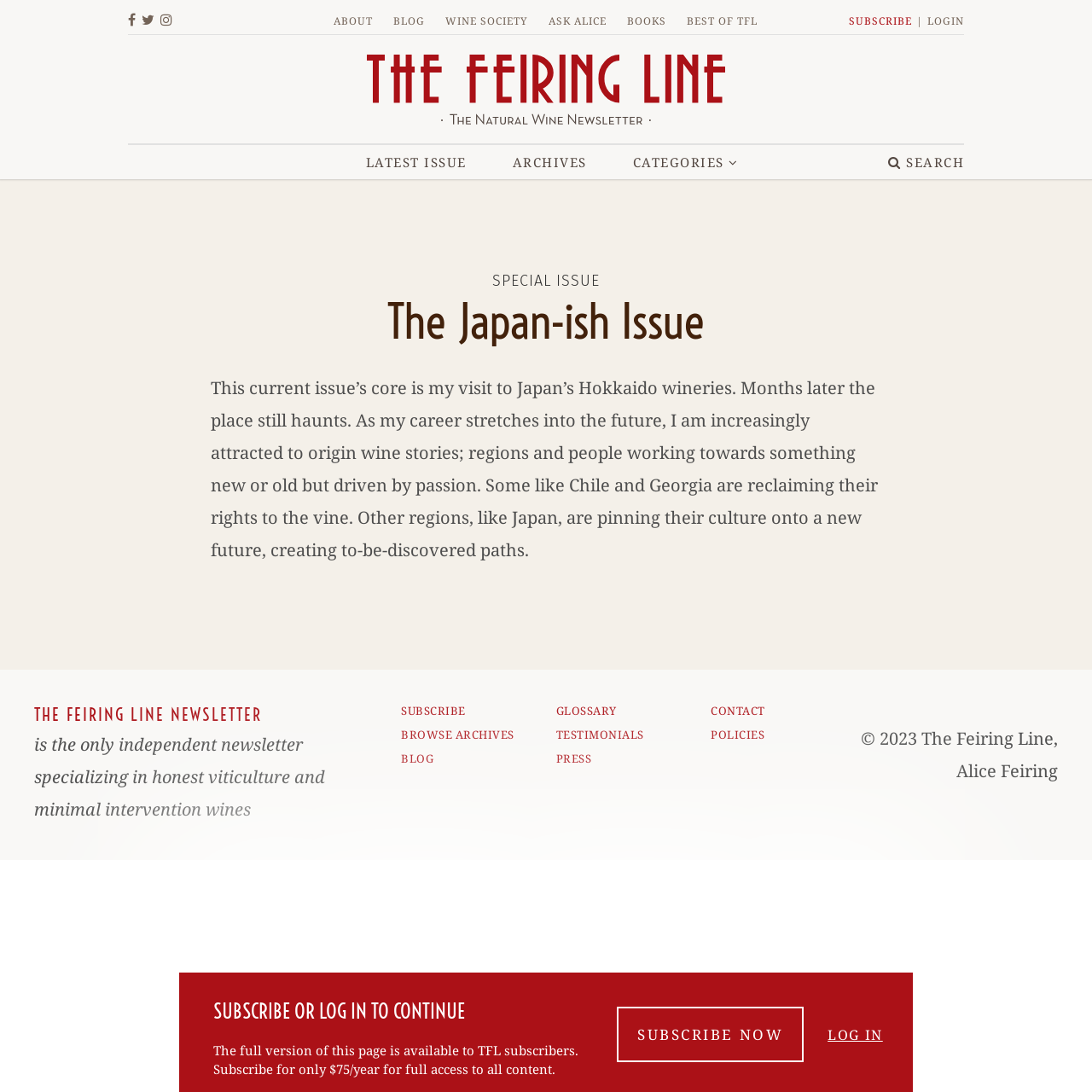Bounding box coordinates should be in the format (top-left x, top-left y, bottom-right x, bottom-right y) and all values should be floating point numbers between 0 and 1. Determine the bounding box coordinate for the UI element described as: BLOG

[0.36, 0.012, 0.389, 0.026]